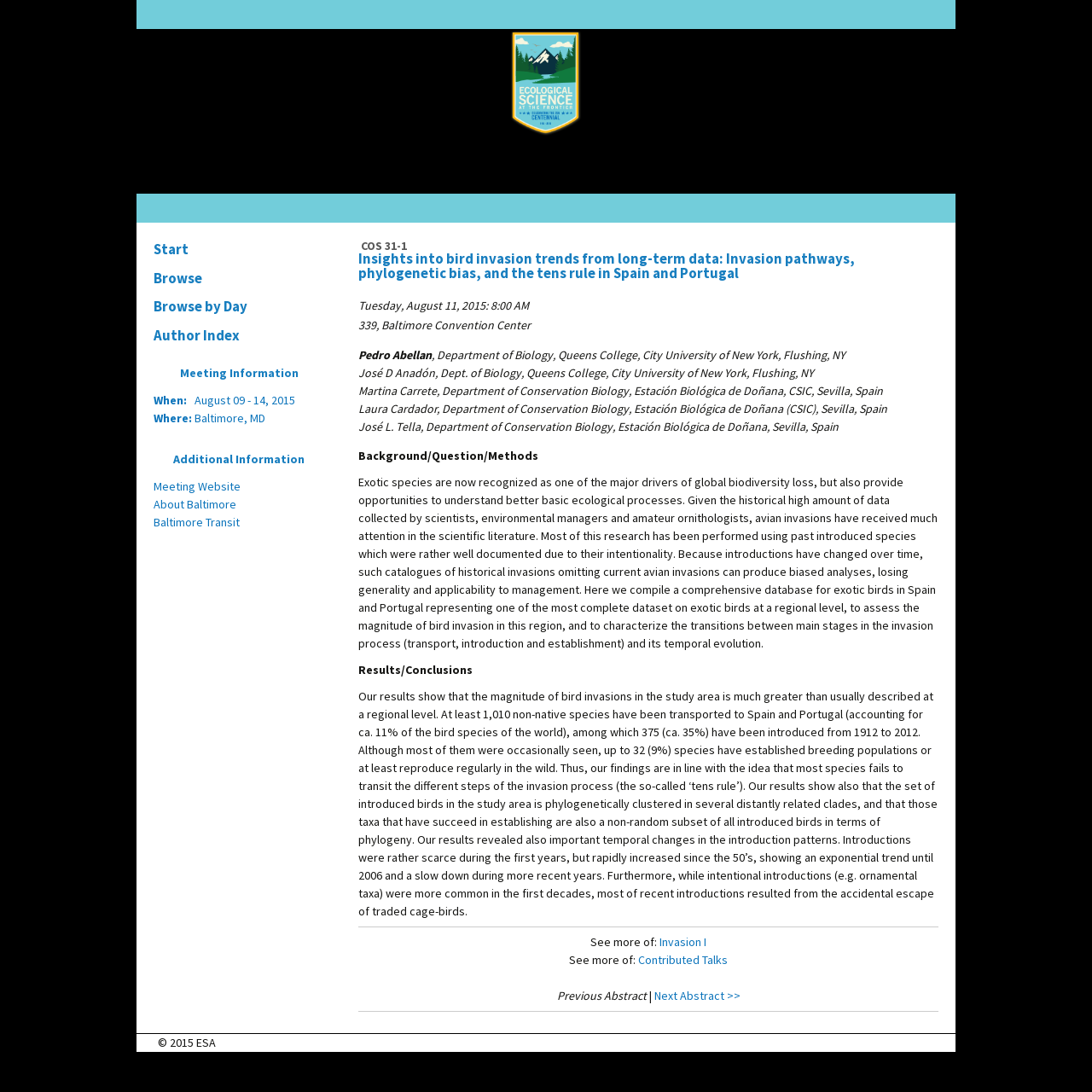What is the date of the presentation?
Using the information from the image, give a concise answer in one word or a short phrase.

Tuesday, August 11, 2015